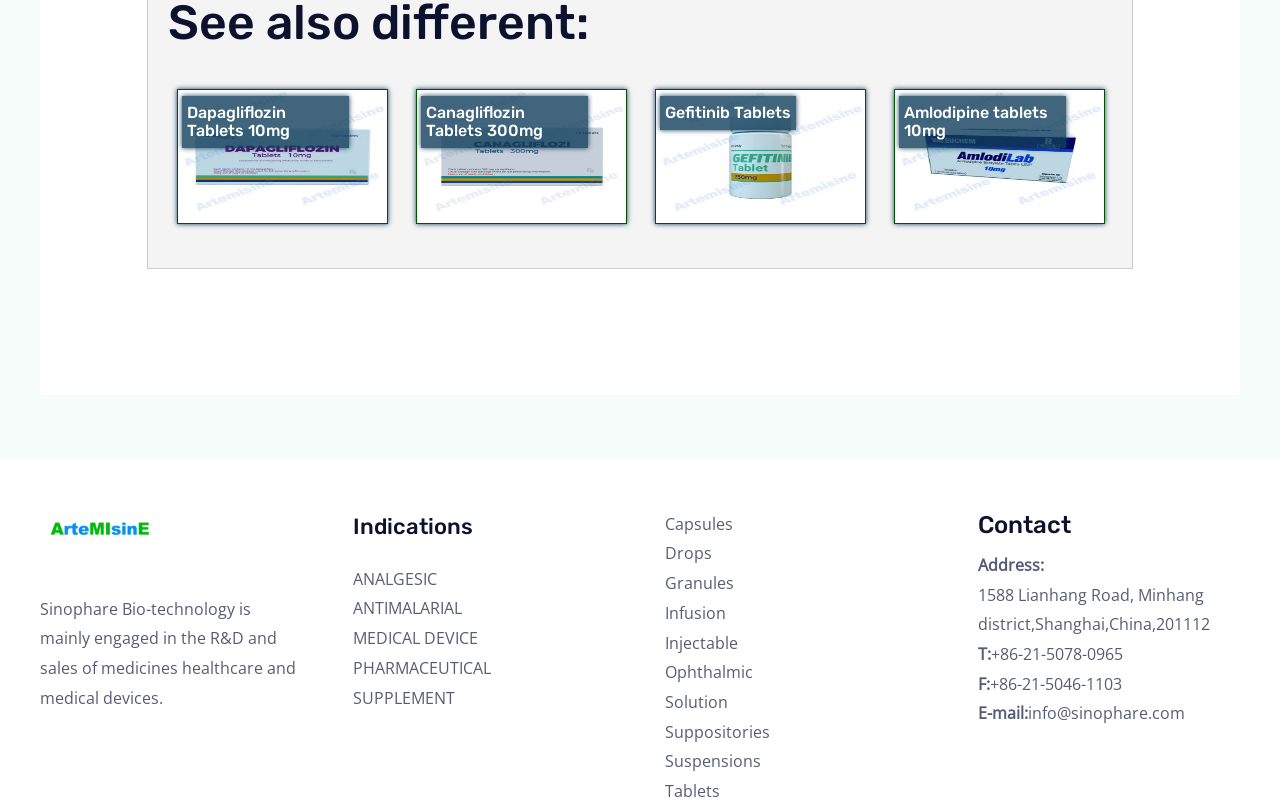Please answer the following query using a single word or phrase: 
What is the name of the first medicine shown?

Dapagliflozin Tablets 10mg